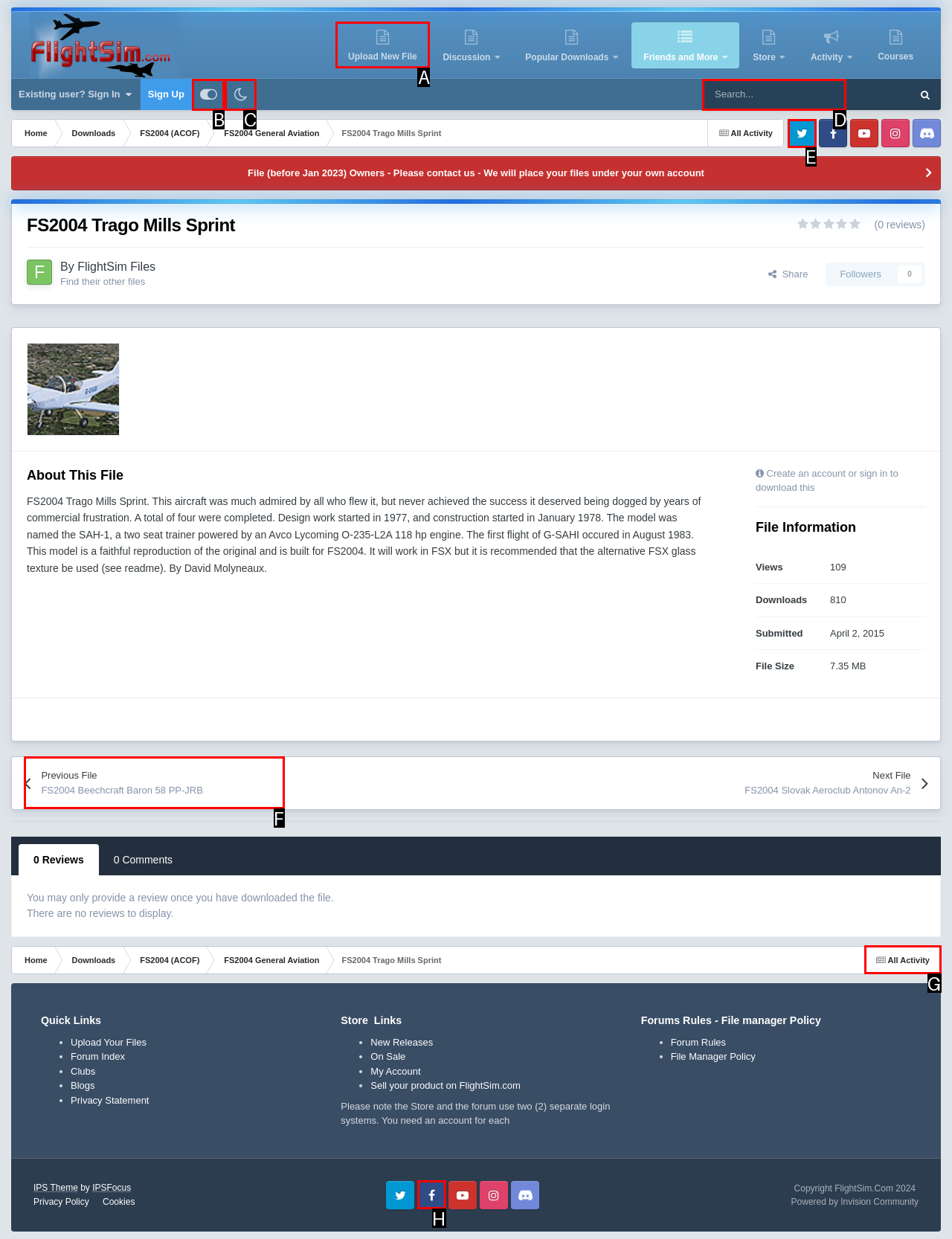Point out the correct UI element to click to carry out this instruction: Search
Answer with the letter of the chosen option from the provided choices directly.

D